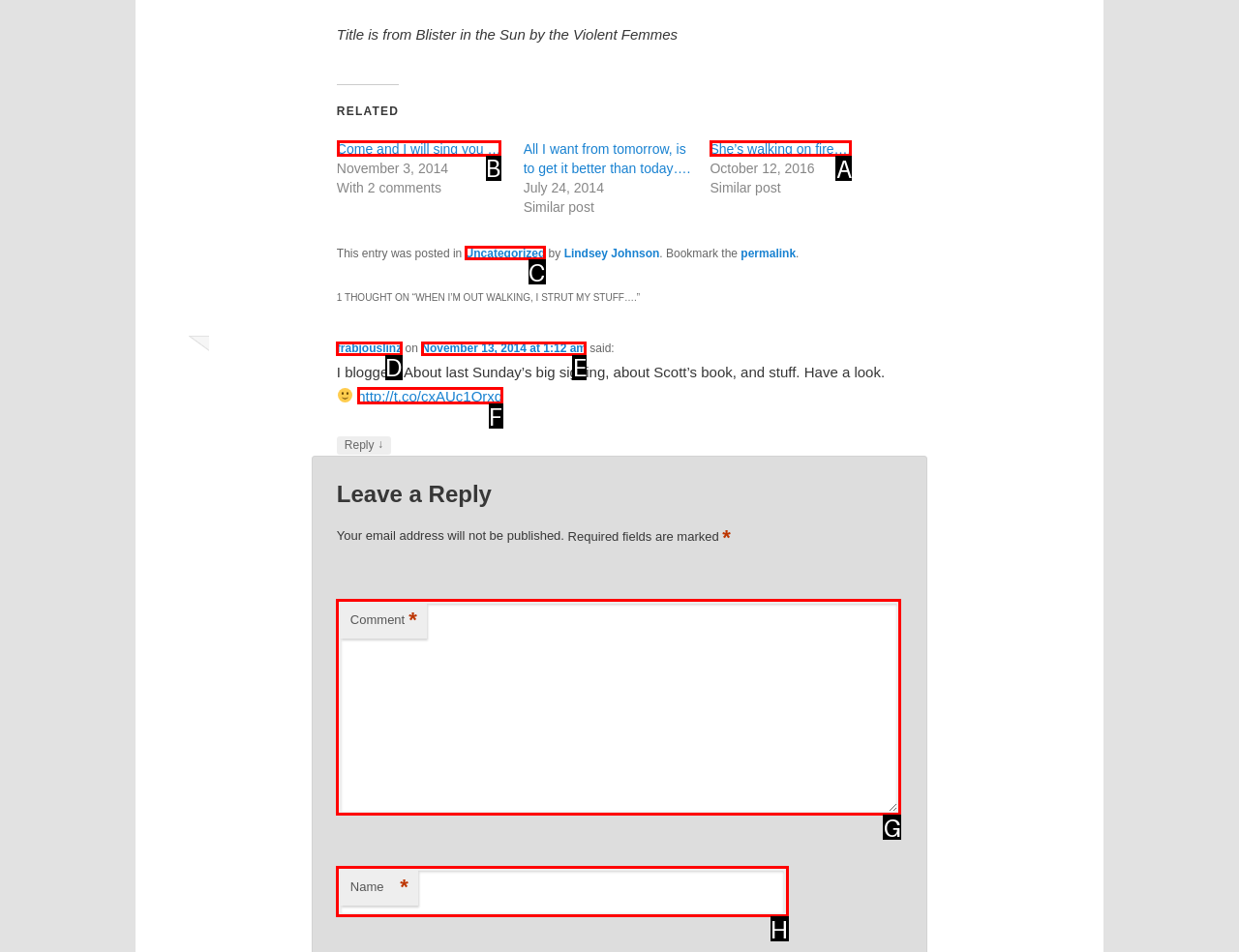Select the letter of the UI element that matches this task: Click on the link 'Come and I will sing you …'
Provide the answer as the letter of the correct choice.

B